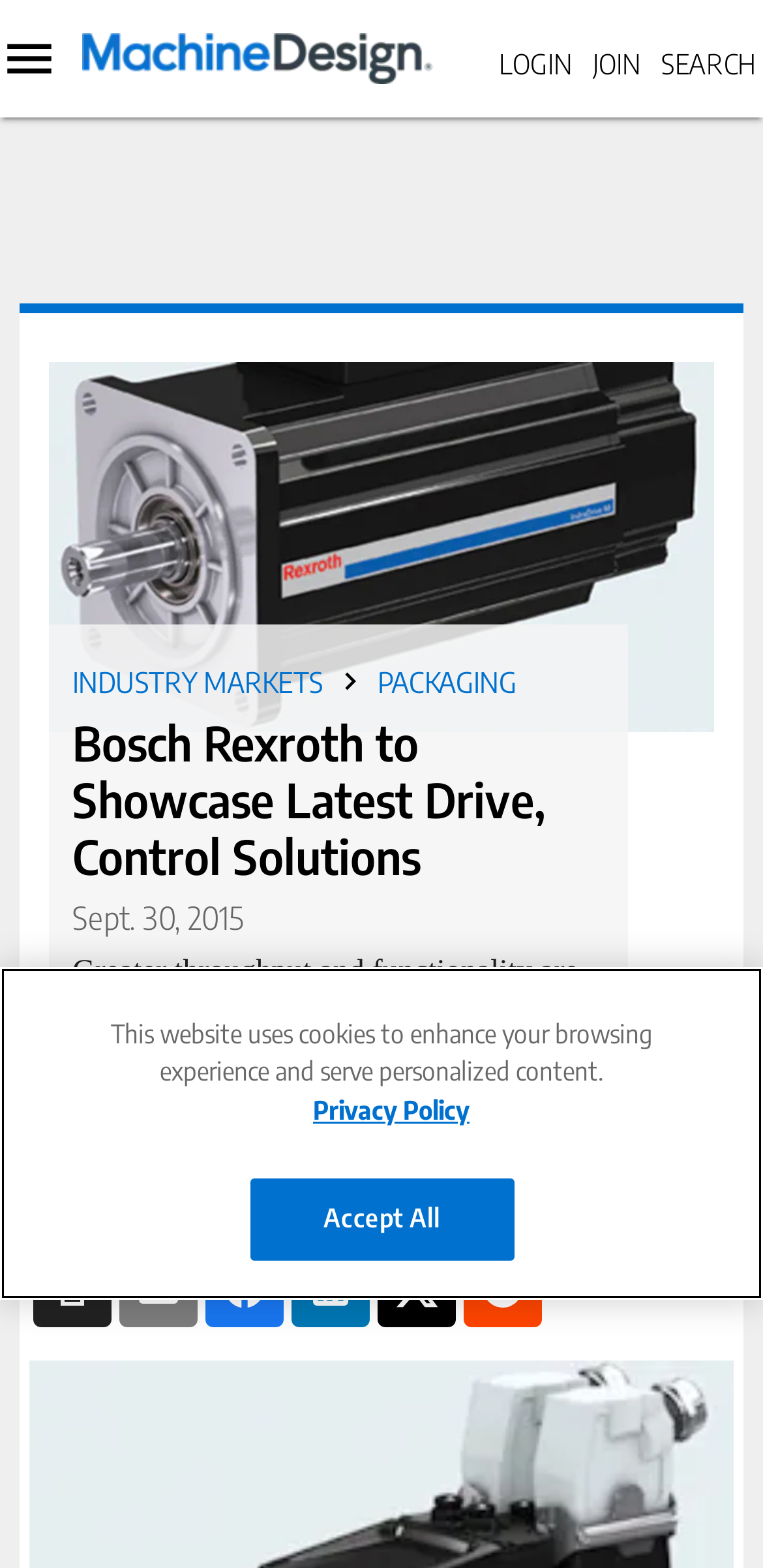Specify the bounding box coordinates of the area to click in order to execute this command: 'View Bosch Rexroth’s latest drive and control solutions'. The coordinates should consist of four float numbers ranging from 0 to 1, and should be formatted as [left, top, right, bottom].

[0.095, 0.456, 0.792, 0.564]